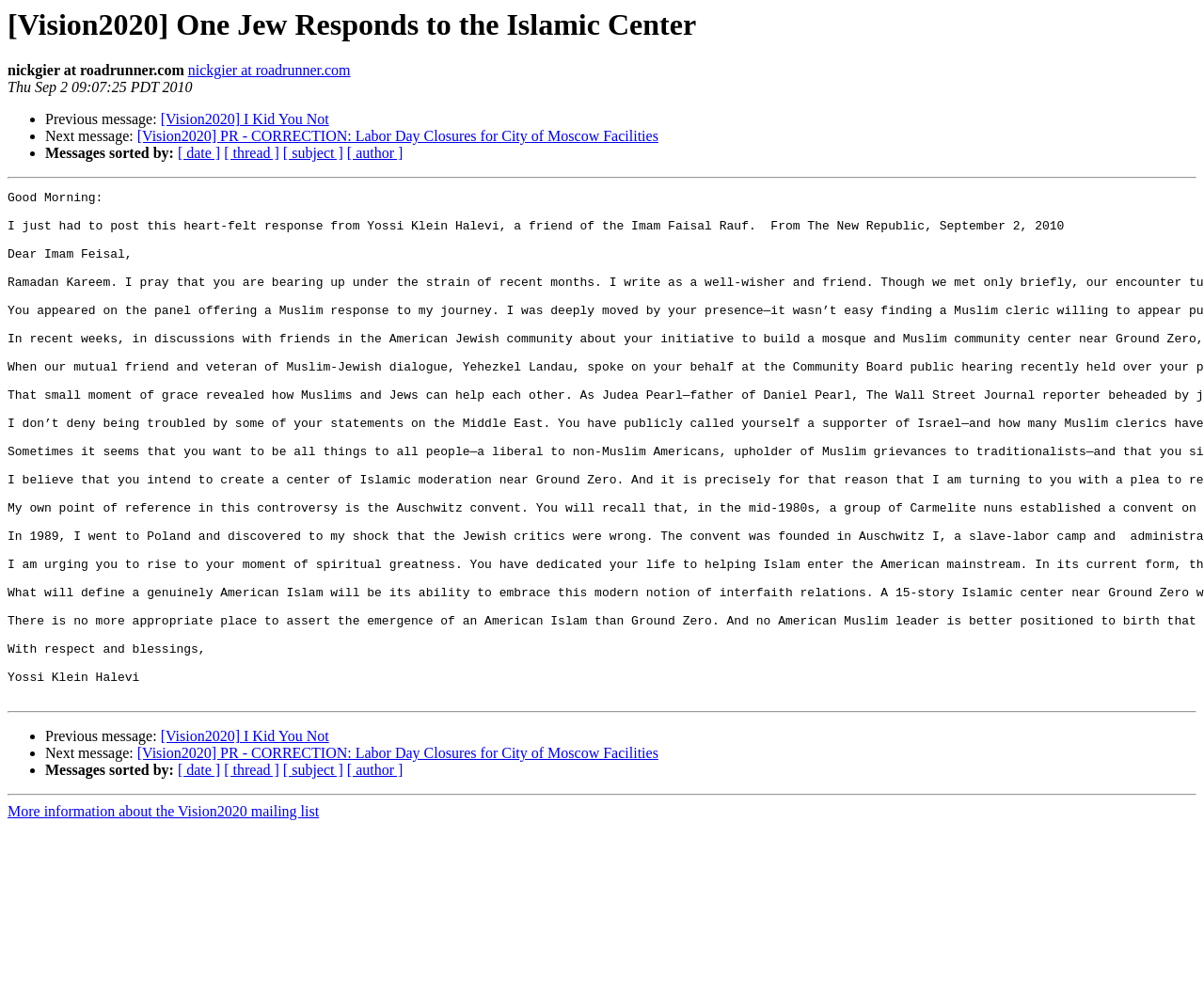Can you find and provide the title of the webpage?

[Vision2020] One Jew Responds to the Islamic Center